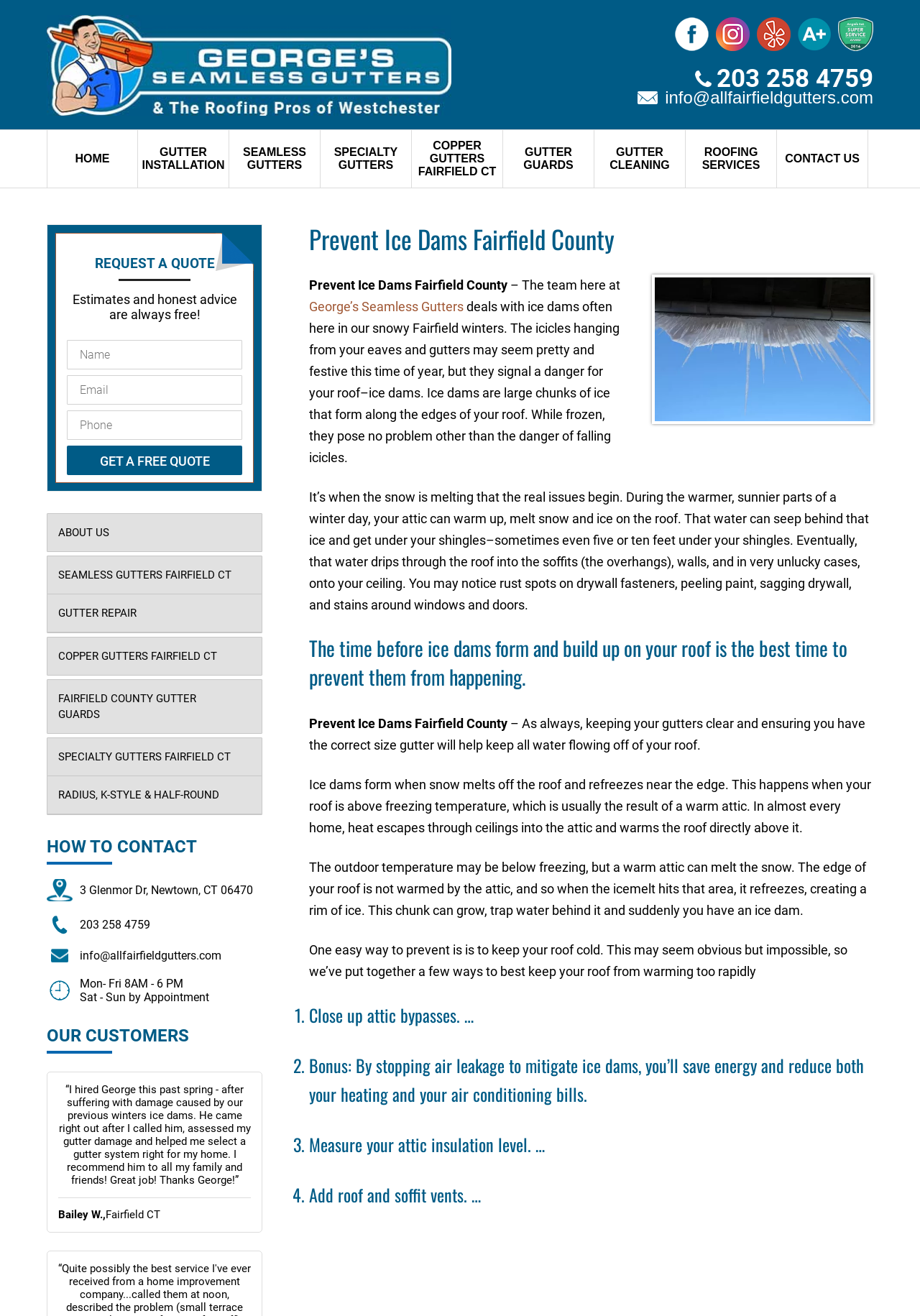Offer an in-depth caption of the entire webpage.

This webpage is about preventing ice dams in Fairfield County, specifically focusing on the services provided by George's Seamless Gutters. At the top of the page, there is a logo of George's Seamless Gutters, accompanied by social media links and a phone number. Below the logo, there is a navigation menu with links to different sections of the website, including "Home", "Gutter Installation", "Seamless Gutters", and more.

The main content of the page starts with a heading "Prevent Ice Dams Fairfield County" and an image related to the topic. The text explains the dangers of ice dams, how they form, and the potential damage they can cause to roofs. It also provides tips on how to prevent ice dams, including keeping gutters clear, ensuring the correct size of gutters, and keeping the roof cold.

The page then lists four ways to prevent ice dams, including closing up attic bypasses, measuring attic insulation levels, adding roof and soffit vents, and stopping air leakage. Each point is accompanied by a brief explanation.

On the right side of the page, there is a contact form with fields for name, email, phone number, and a button to request a quote. Above the form, there is a call-to-action text "REQUEST A QUOTE" and a statement "Estimates and honest advice are always free!".

At the bottom of the page, there are links to other sections of the website, including "About Us", "Seamless Gutters Fairfield CT", and more. There is also a section "HOW TO CONTACT" with the company's address, phone number, and email address. Additionally, there is a section "OUR CUSTOMERS" with a customer testimonial.

Overall, the webpage is well-organized and easy to navigate, with a clear focus on providing information and services related to preventing ice dams in Fairfield County.